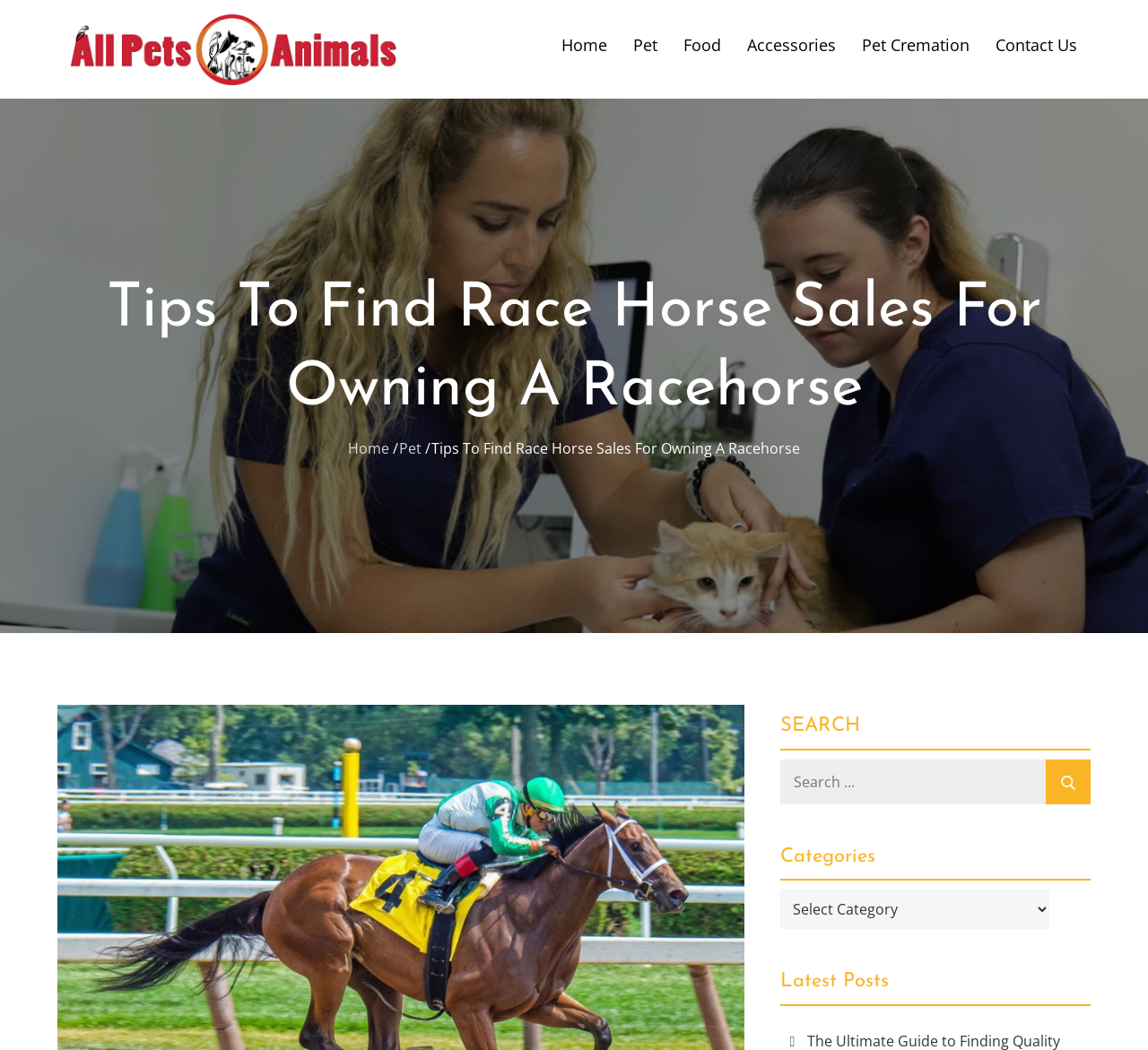Find the bounding box coordinates of the area that needs to be clicked in order to achieve the following instruction: "go to home page". The coordinates should be specified as four float numbers between 0 and 1, i.e., [left, top, right, bottom].

[0.489, 0.0, 0.529, 0.085]